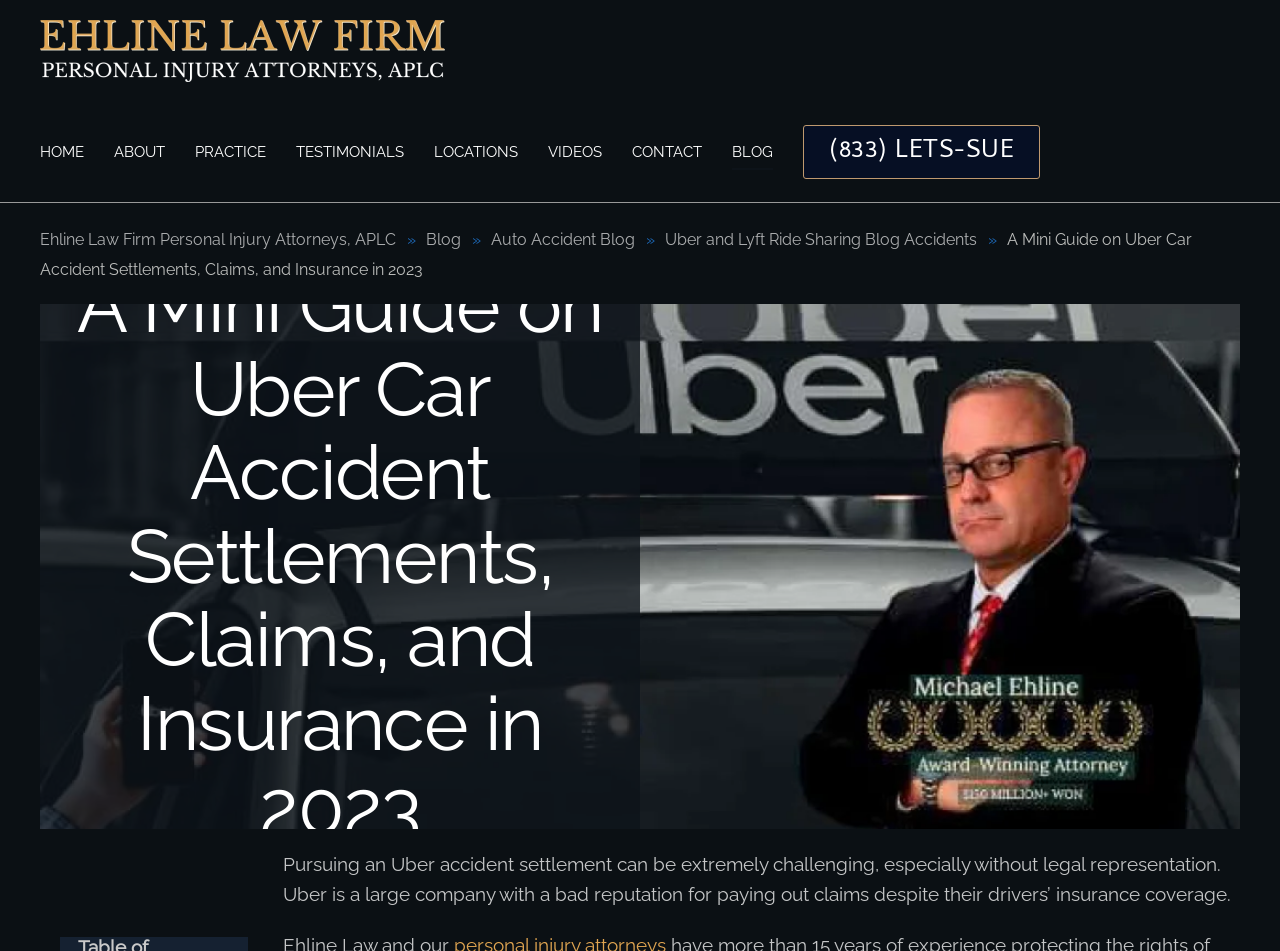Find the bounding box of the UI element described as follows: "Technology".

None